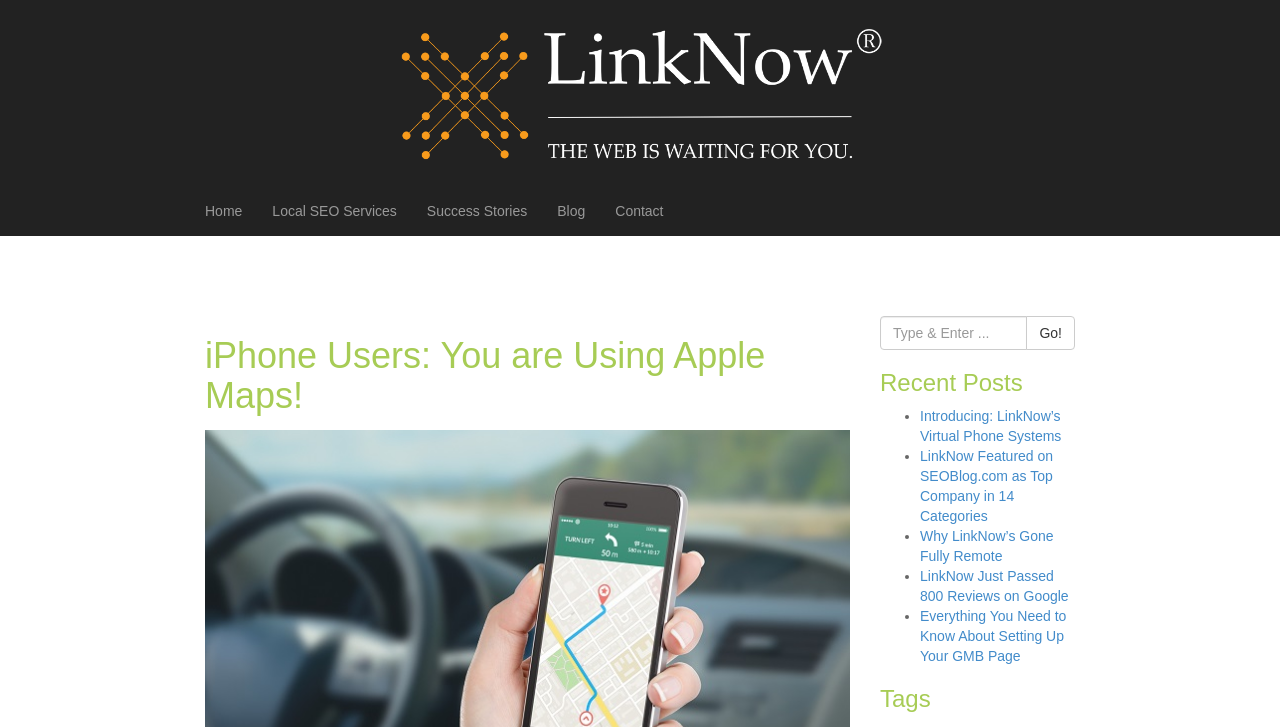Provide a short, one-word or phrase answer to the question below:
What are the recent posts about?

Company news